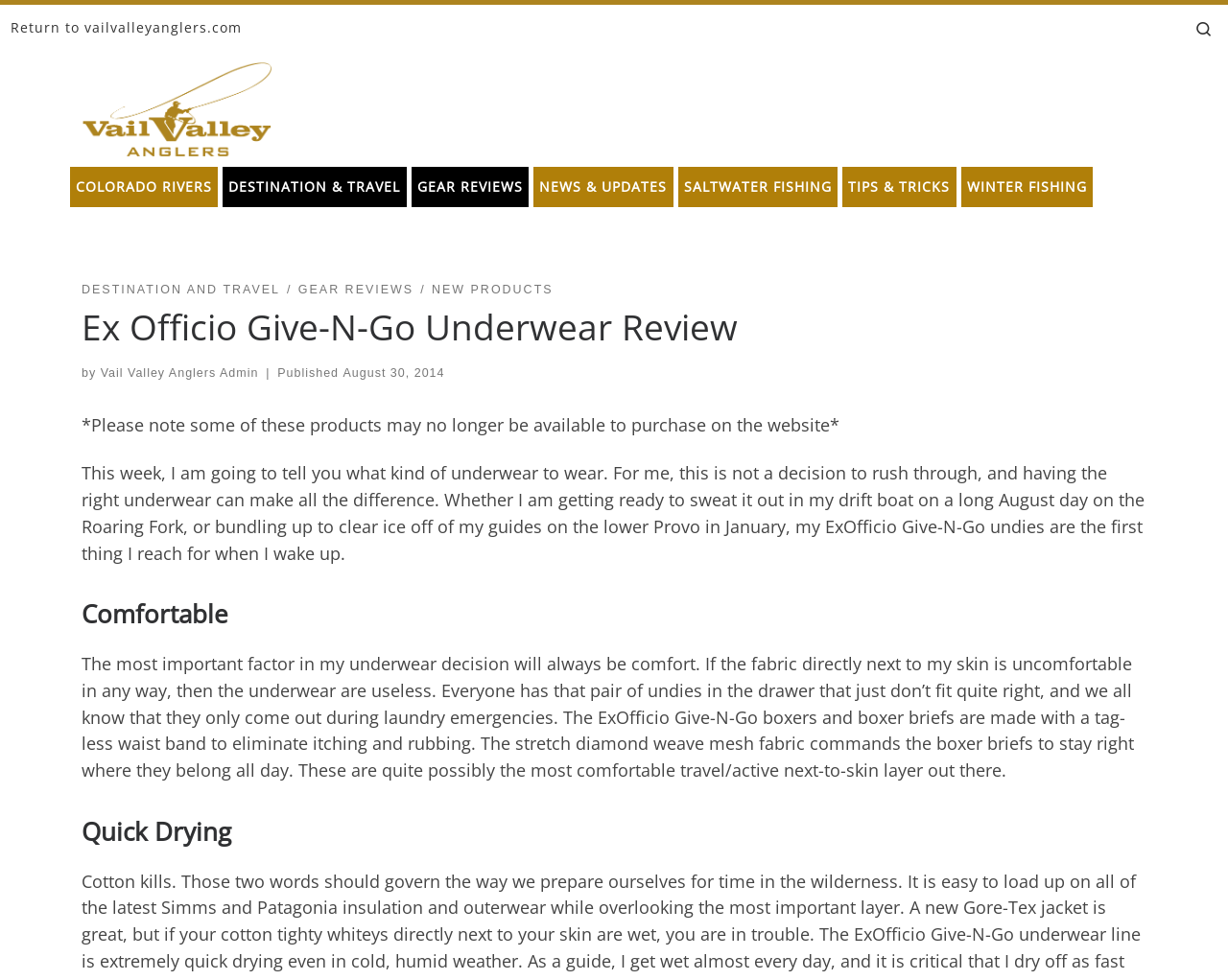Provide the bounding box coordinates for the UI element that is described by this text: "Winter Fishing". The coordinates should be in the form of four float numbers between 0 and 1: [left, top, right, bottom].

[0.782, 0.17, 0.89, 0.211]